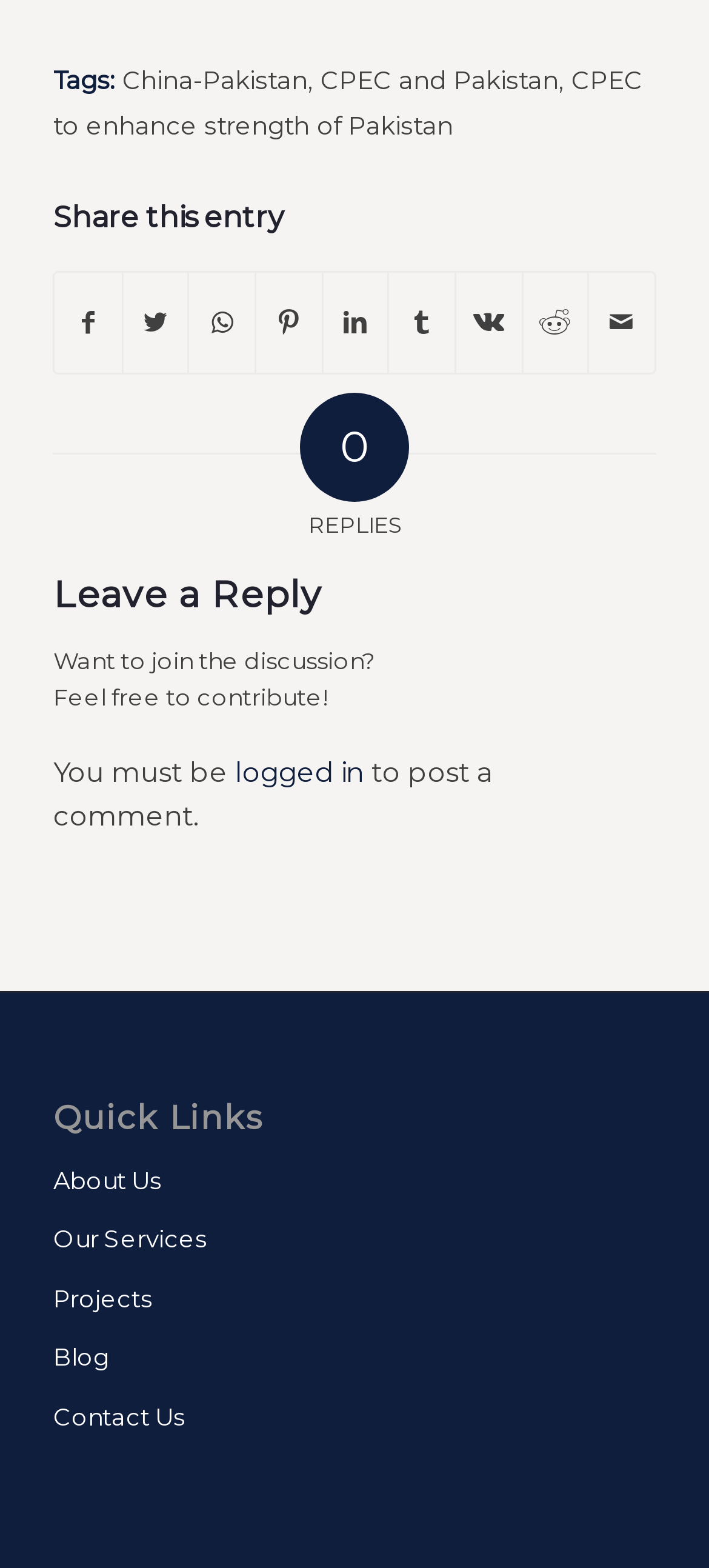Please mark the bounding box coordinates of the area that should be clicked to carry out the instruction: "View the about us page".

[0.075, 0.735, 0.925, 0.773]